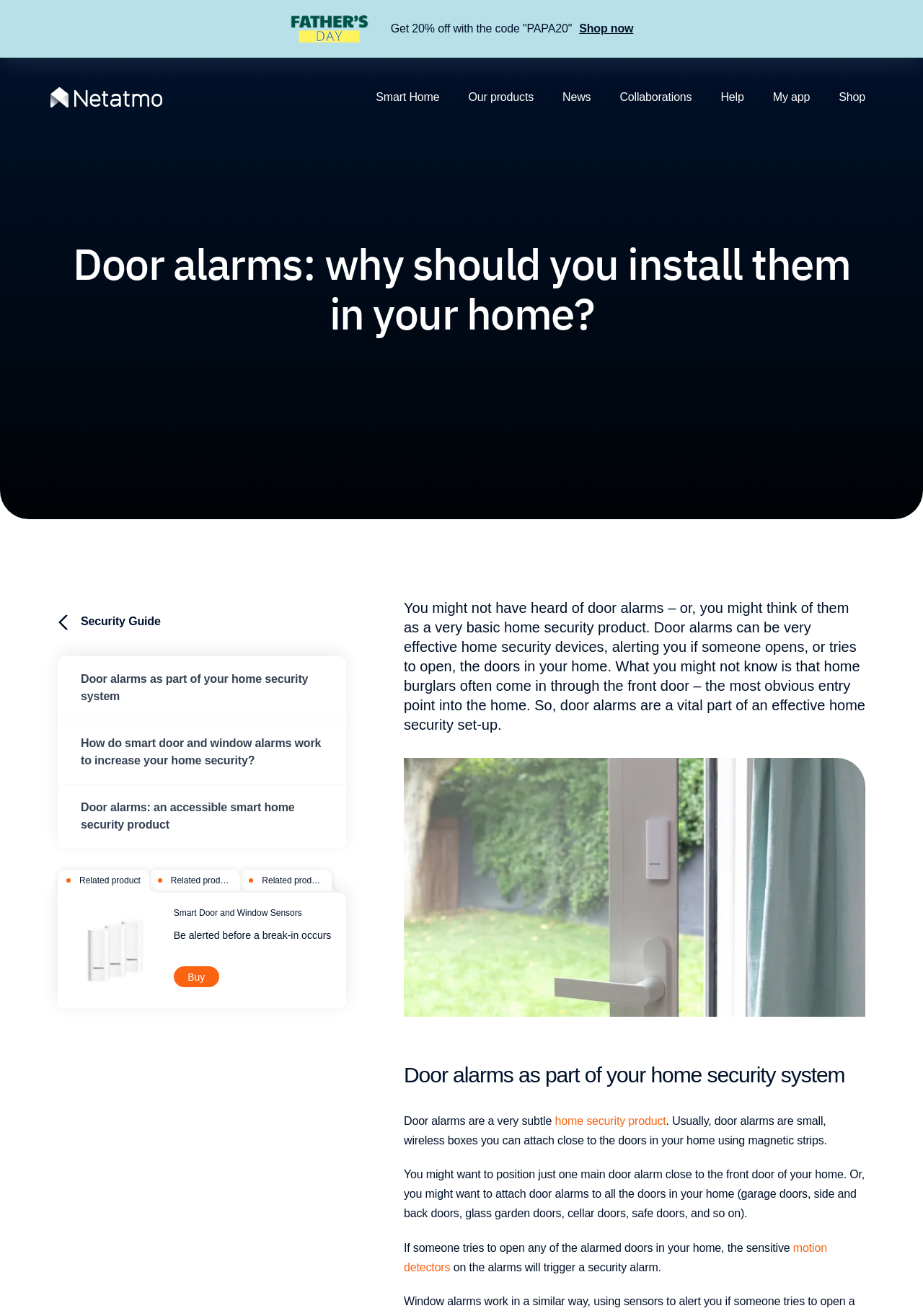Please provide the bounding box coordinates for the element that needs to be clicked to perform the following instruction: "Get 20% off with the code". The coordinates should be given as four float numbers between 0 and 1, i.e., [left, top, right, bottom].

[0.0, 0.0, 1.0, 0.044]